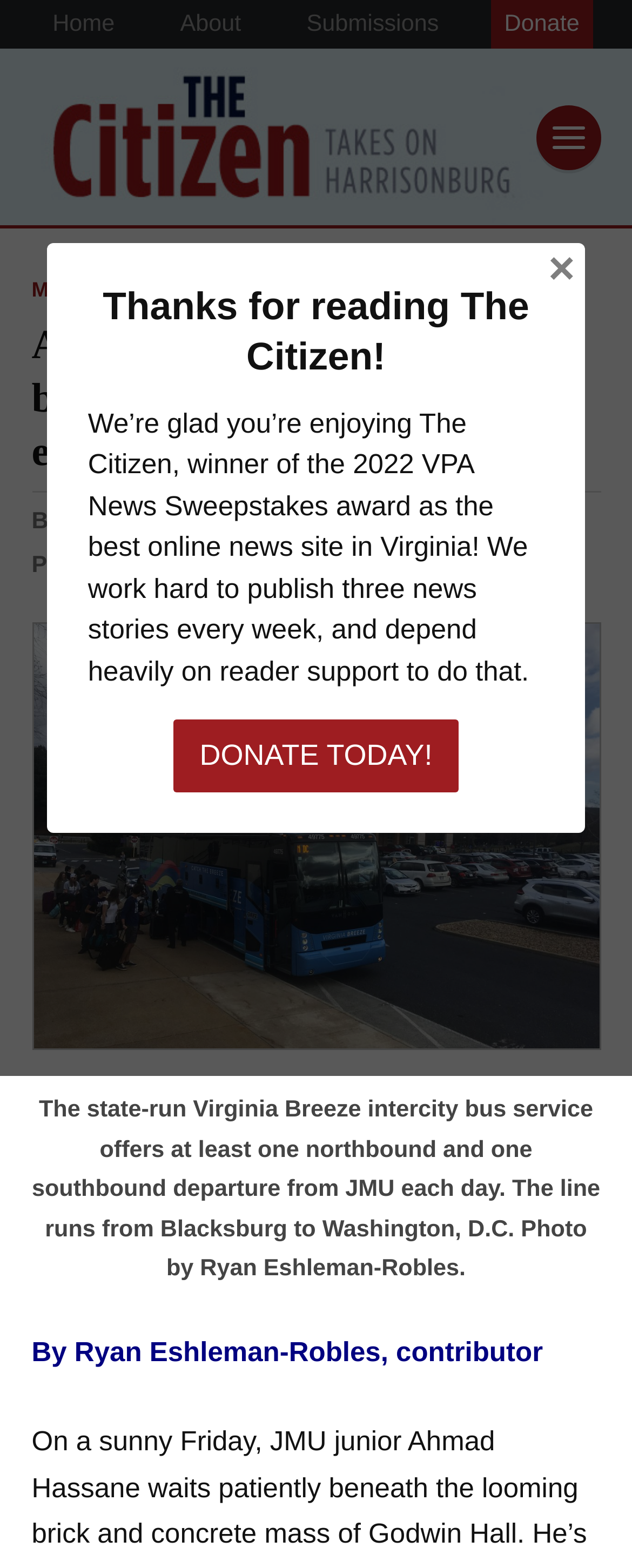What is the award won by The Citizen?
Please provide a single word or phrase in response based on the screenshot.

2022 VPA News Sweepstakes award